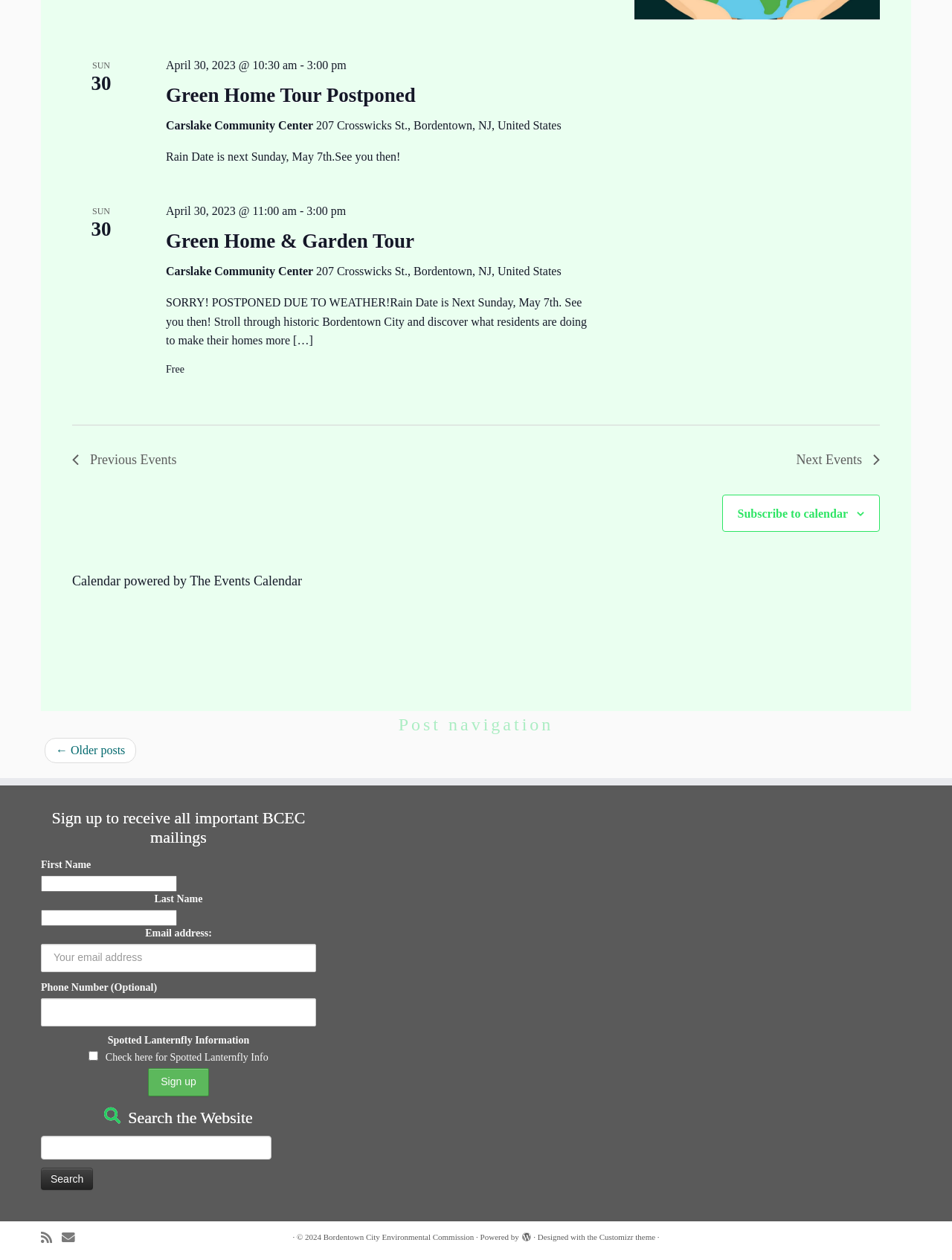Provide the bounding box coordinates of the area you need to click to execute the following instruction: "Click on the 'Subscribe to calendar' button".

[0.775, 0.403, 0.891, 0.413]